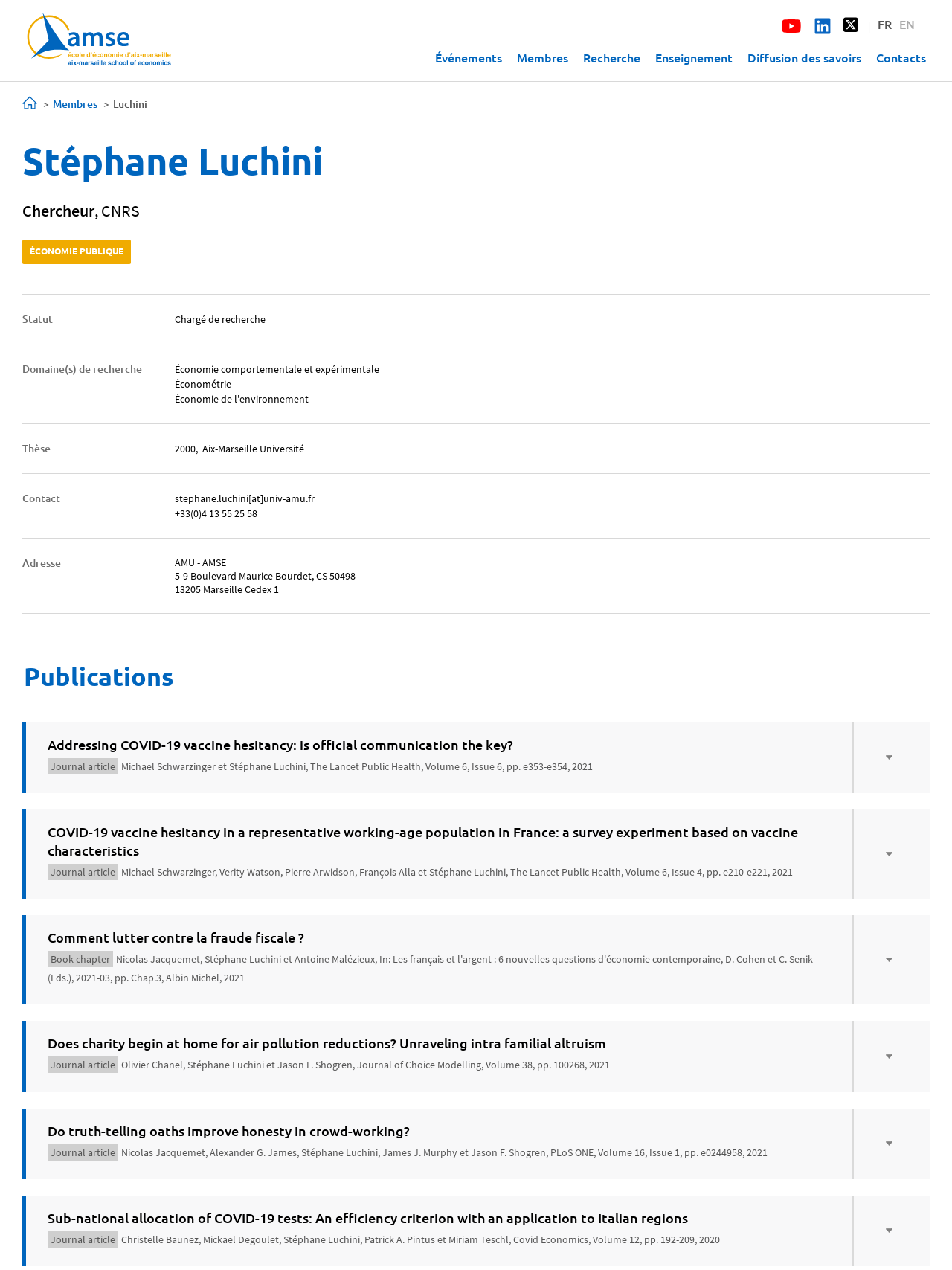Answer the question in a single word or phrase:
How many publications are listed on the webpage?

5